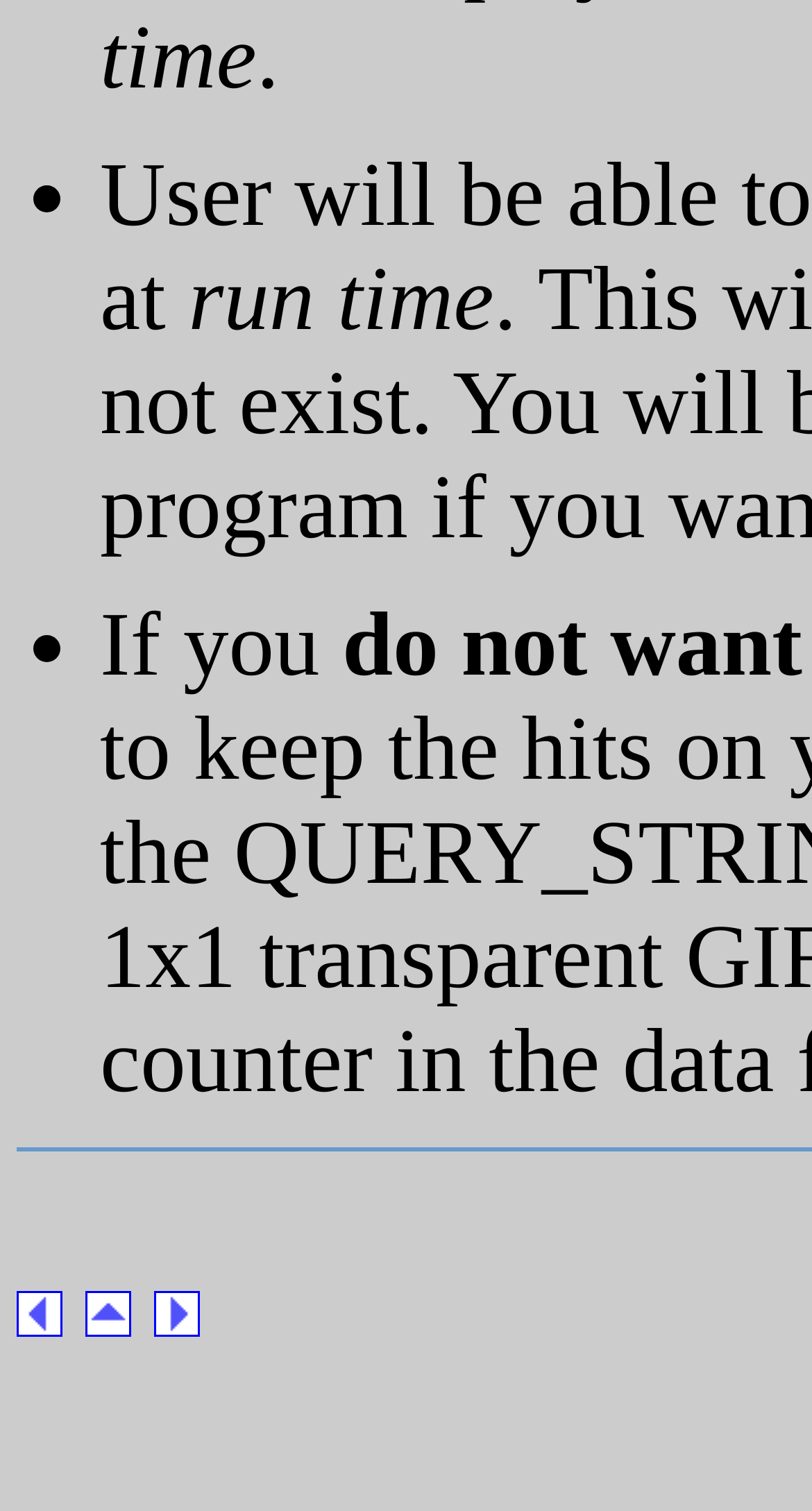What is the vertical position of the element 'Contents' relative to the element 'intro.html'?
From the screenshot, supply a one-word or short-phrase answer.

Same